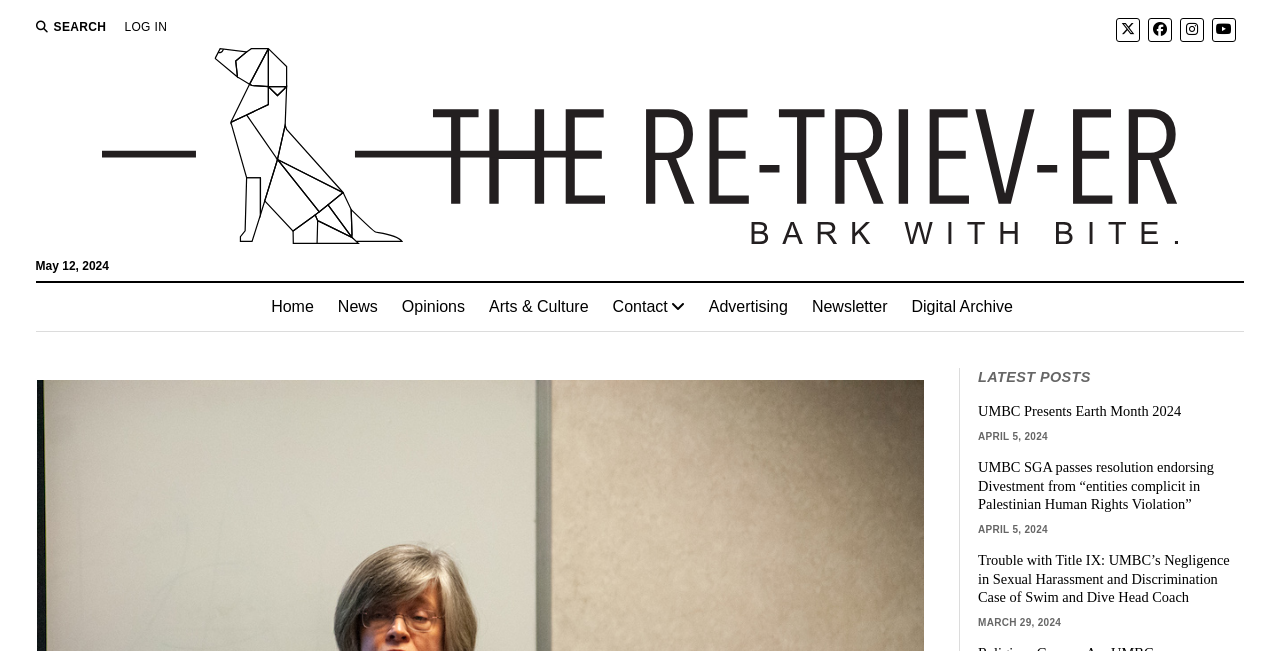Please indicate the bounding box coordinates of the element's region to be clicked to achieve the instruction: "log in to the account". Provide the coordinates as four float numbers between 0 and 1, i.e., [left, top, right, bottom].

[0.097, 0.028, 0.131, 0.055]